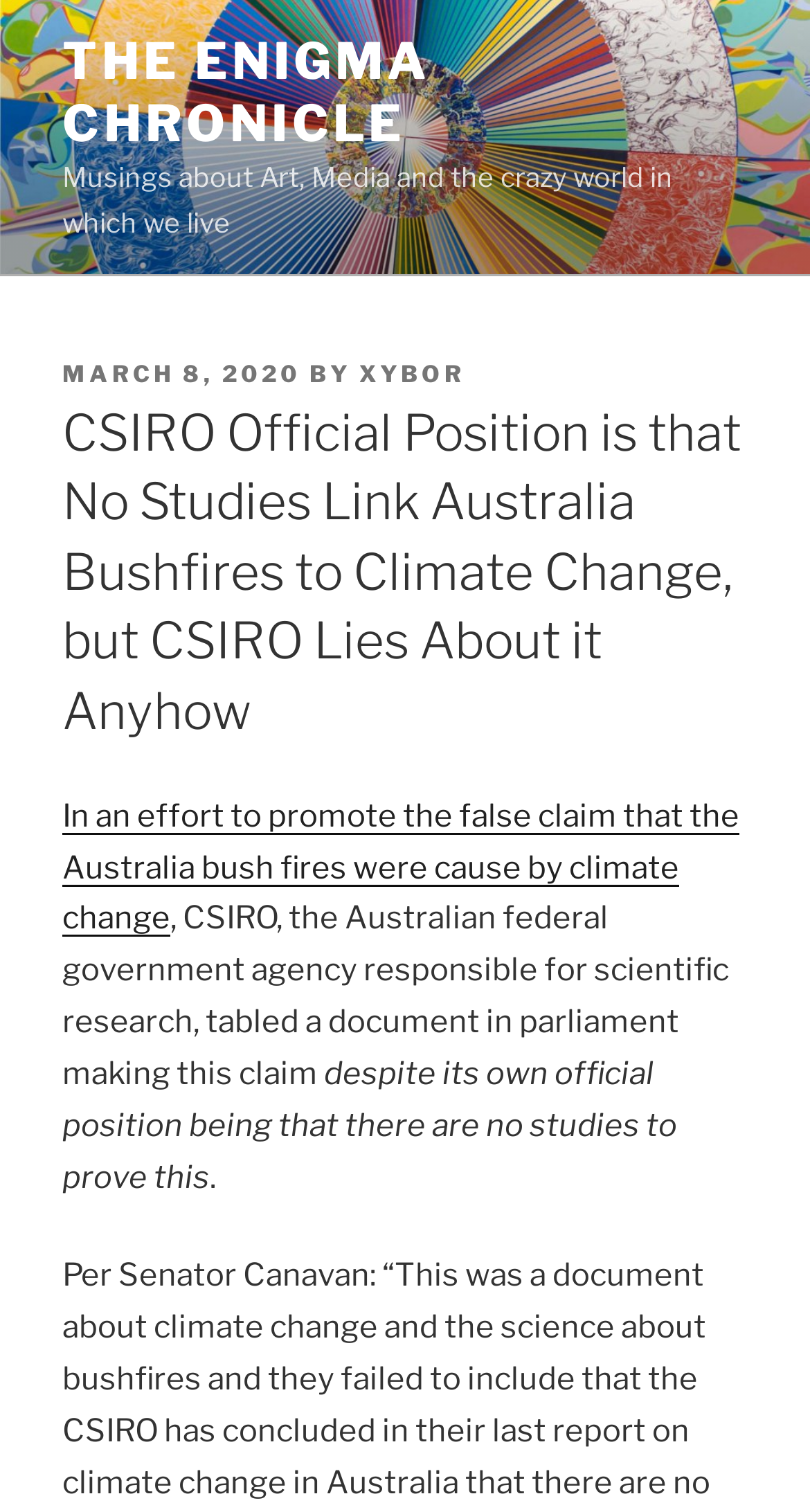Please examine the image and provide a detailed answer to the question: What is the name of the author of this article?

I found the author's name by looking at the 'BY' section of the webpage, which is located below the 'POSTED ON' section. The author's name is linked and is 'XYBOR'.